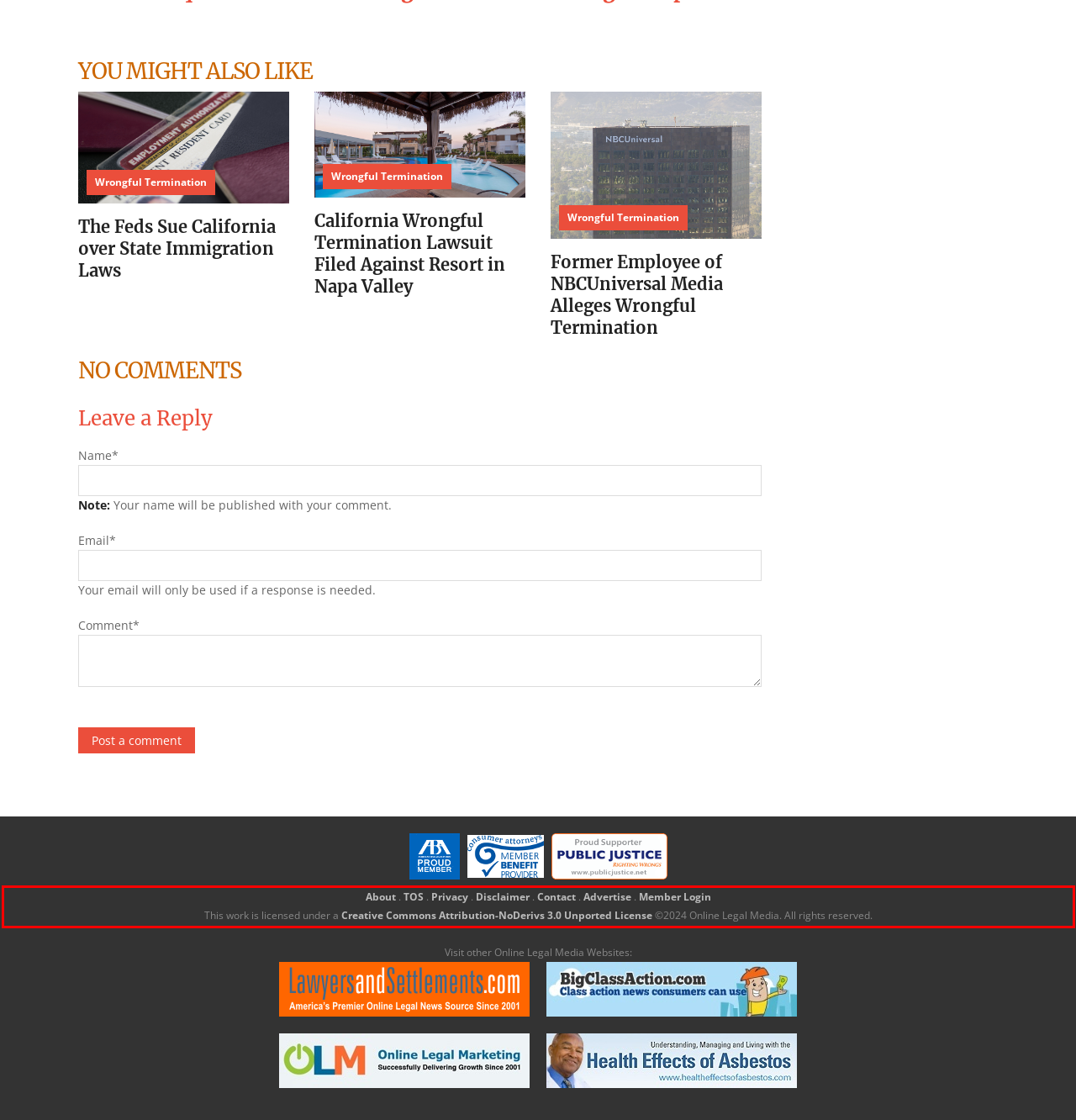Given the screenshot of the webpage, identify the red bounding box, and recognize the text content inside that red bounding box.

About . TOS . Privacy . Disclaimer . Contact . Advertise . Member Login This work is licensed under a Creative Commons Attribution-NoDerivs 3.0 Unported License ©2024 Online Legal Media. All rights reserved.